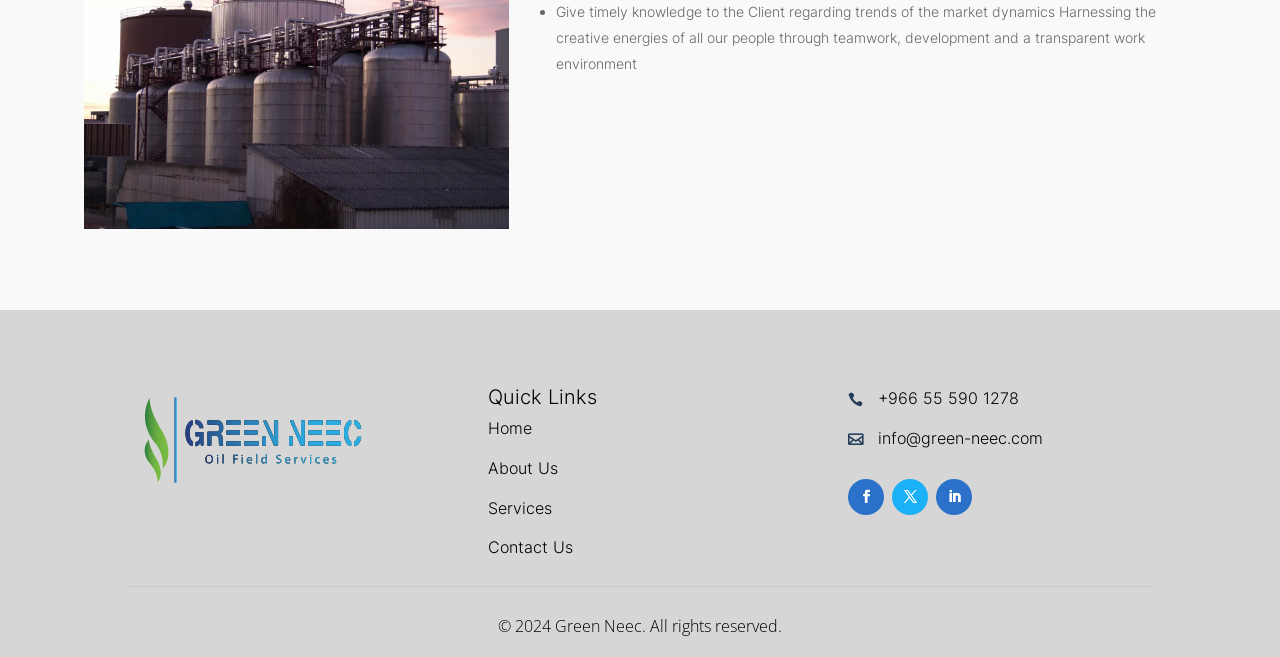Specify the bounding box coordinates of the area to click in order to execute this command: 'Click on Services'. The coordinates should consist of four float numbers ranging from 0 to 1, and should be formatted as [left, top, right, bottom].

[0.381, 0.757, 0.431, 0.788]